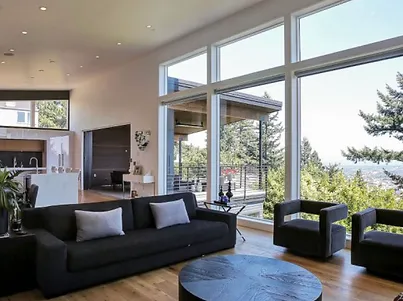Give a one-word or one-phrase response to the question:
What color are the throw pillows on the sofa?

Light gray